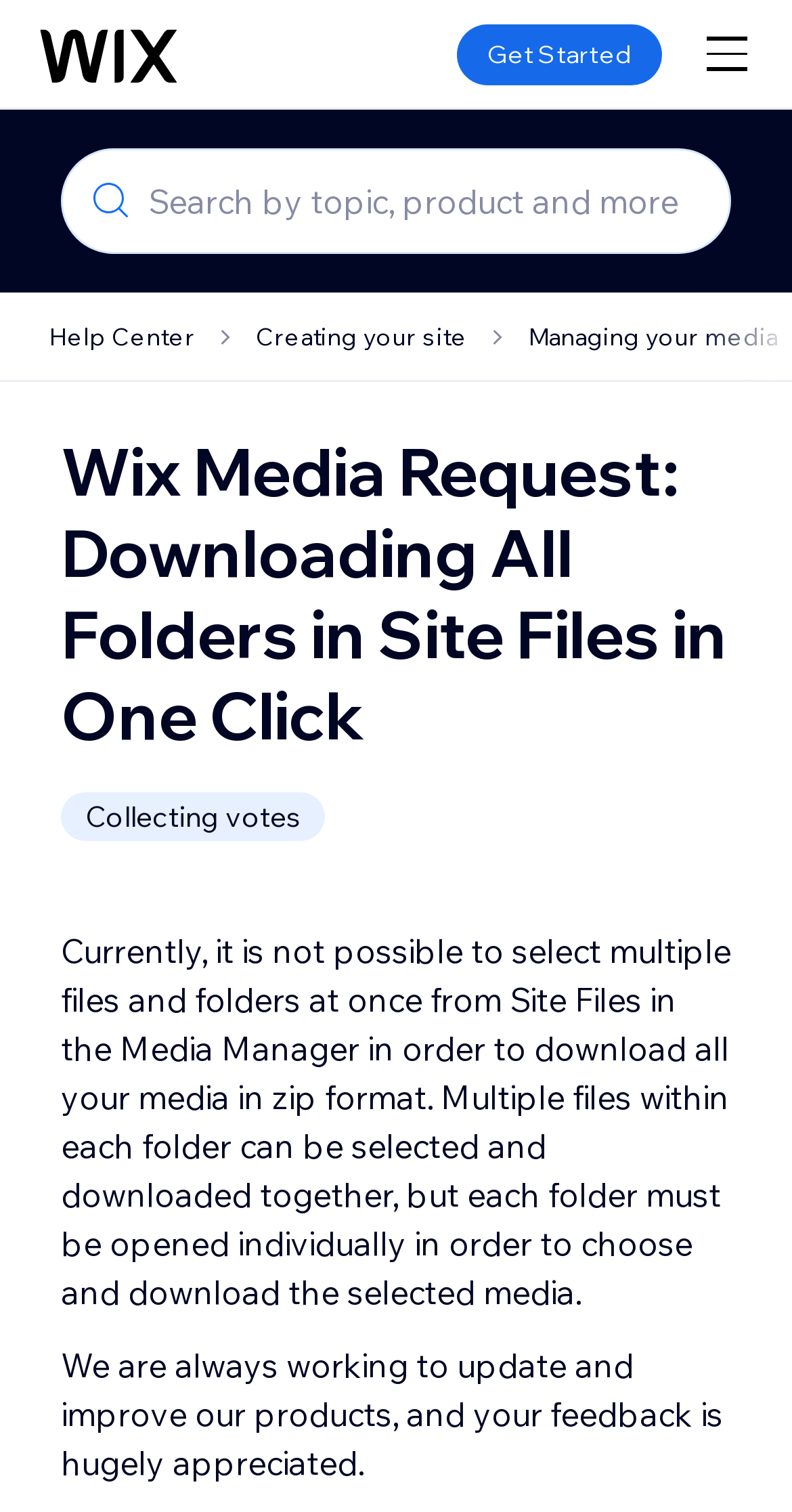What is the purpose of the Wix Media Request?
Based on the screenshot, respond with a single word or phrase.

Downloading all folders